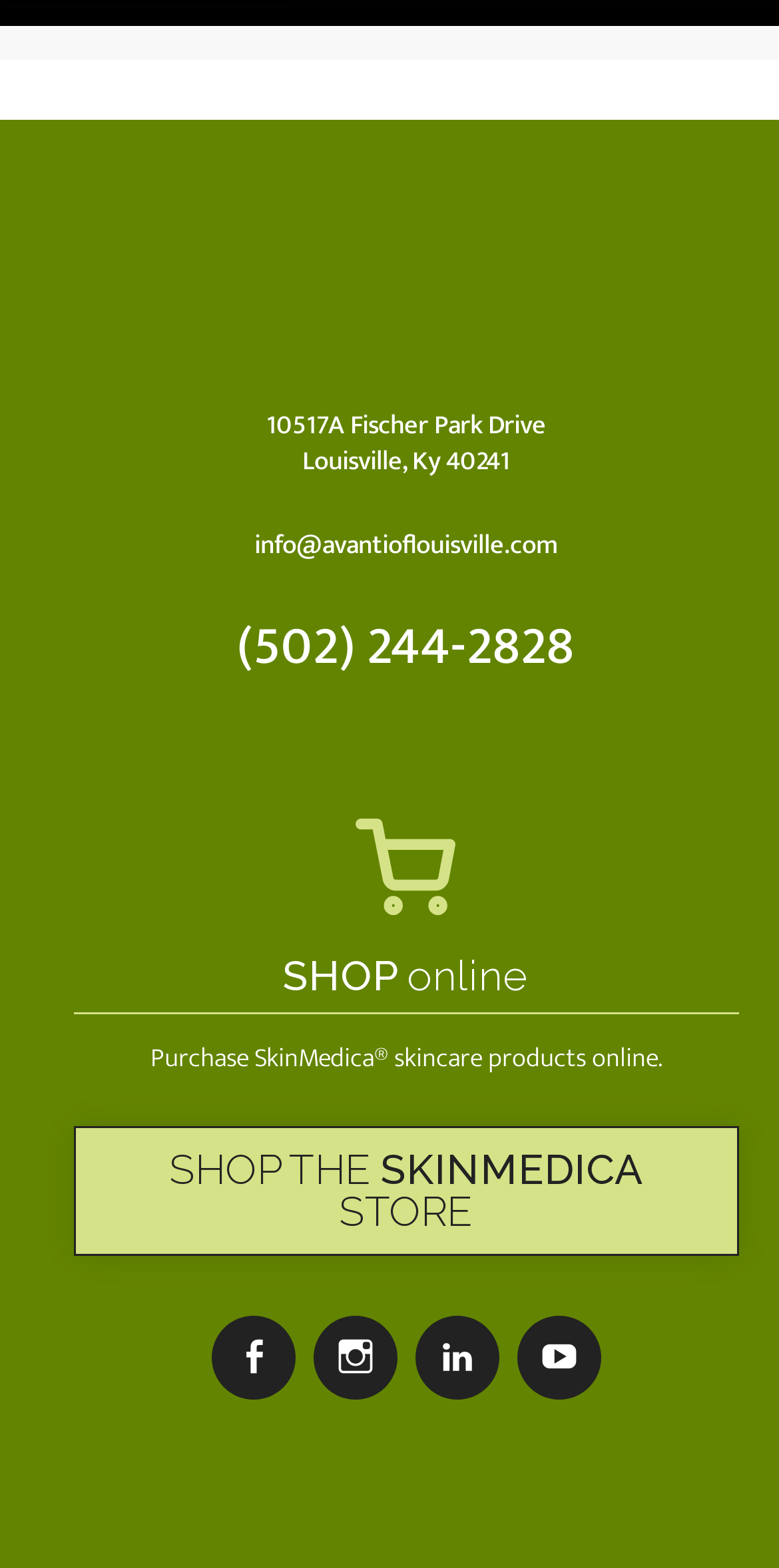What is the logo of Avanti?
Please respond to the question with a detailed and well-explained answer.

The logo of Avanti is located at the top left corner of the webpage, and it is an image with the text 'Avanti Logo in white'.